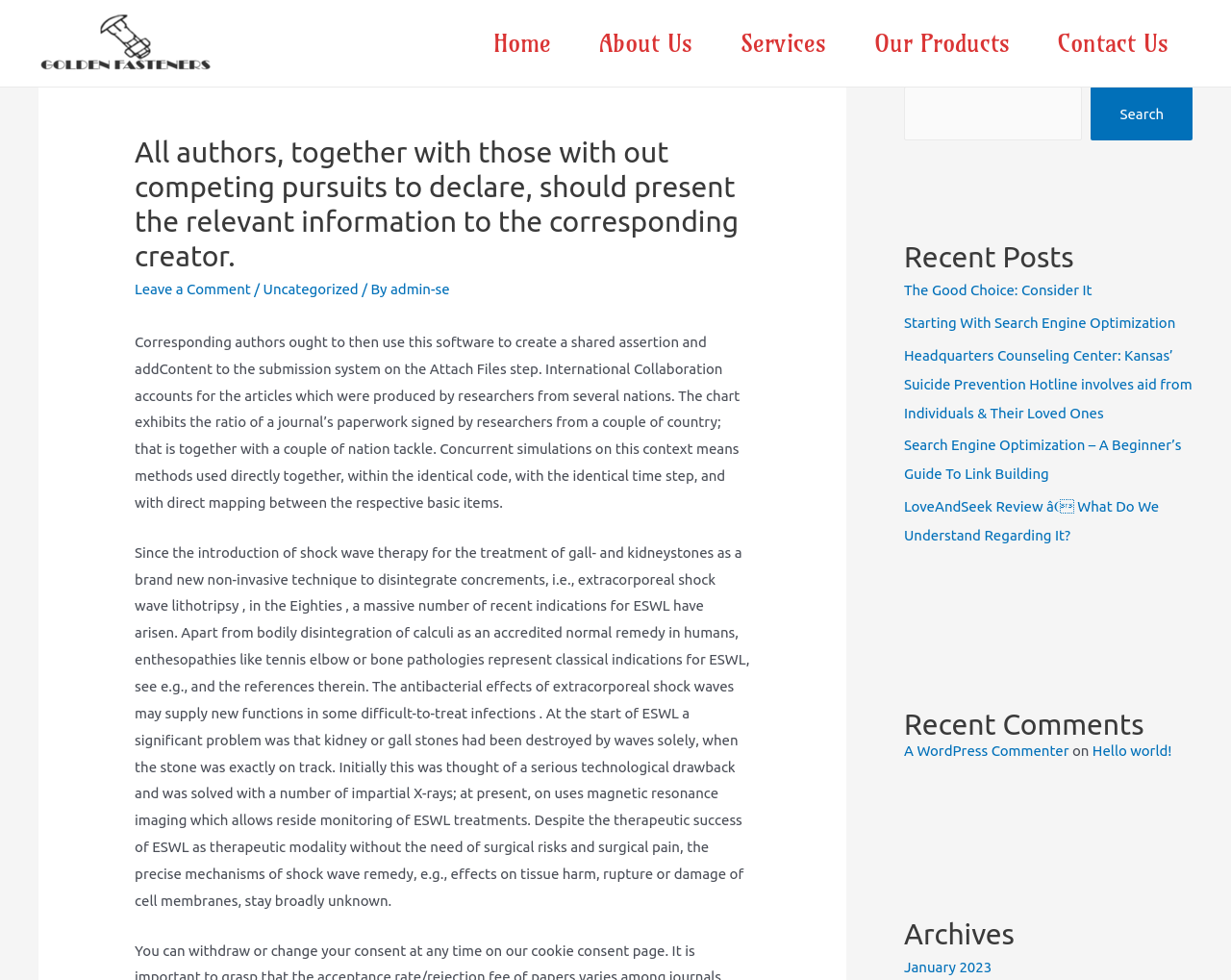Give a short answer using one word or phrase for the question:
How many navigation links are there?

5